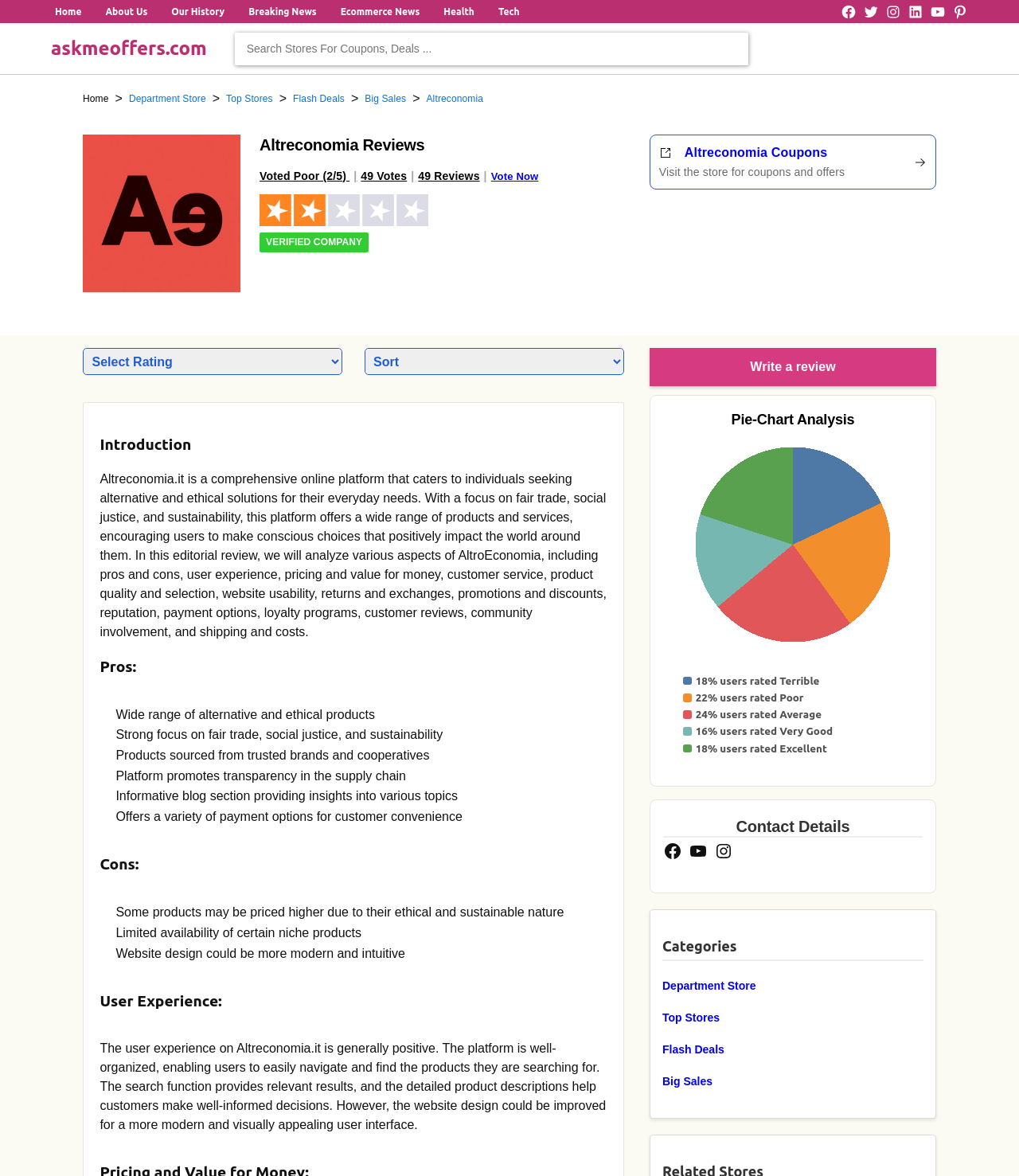Identify the bounding box coordinates of the section to be clicked to complete the task described by the following instruction: "Vote Now". The coordinates should be four float numbers between 0 and 1, formatted as [left, top, right, bottom].

[0.482, 0.145, 0.528, 0.155]